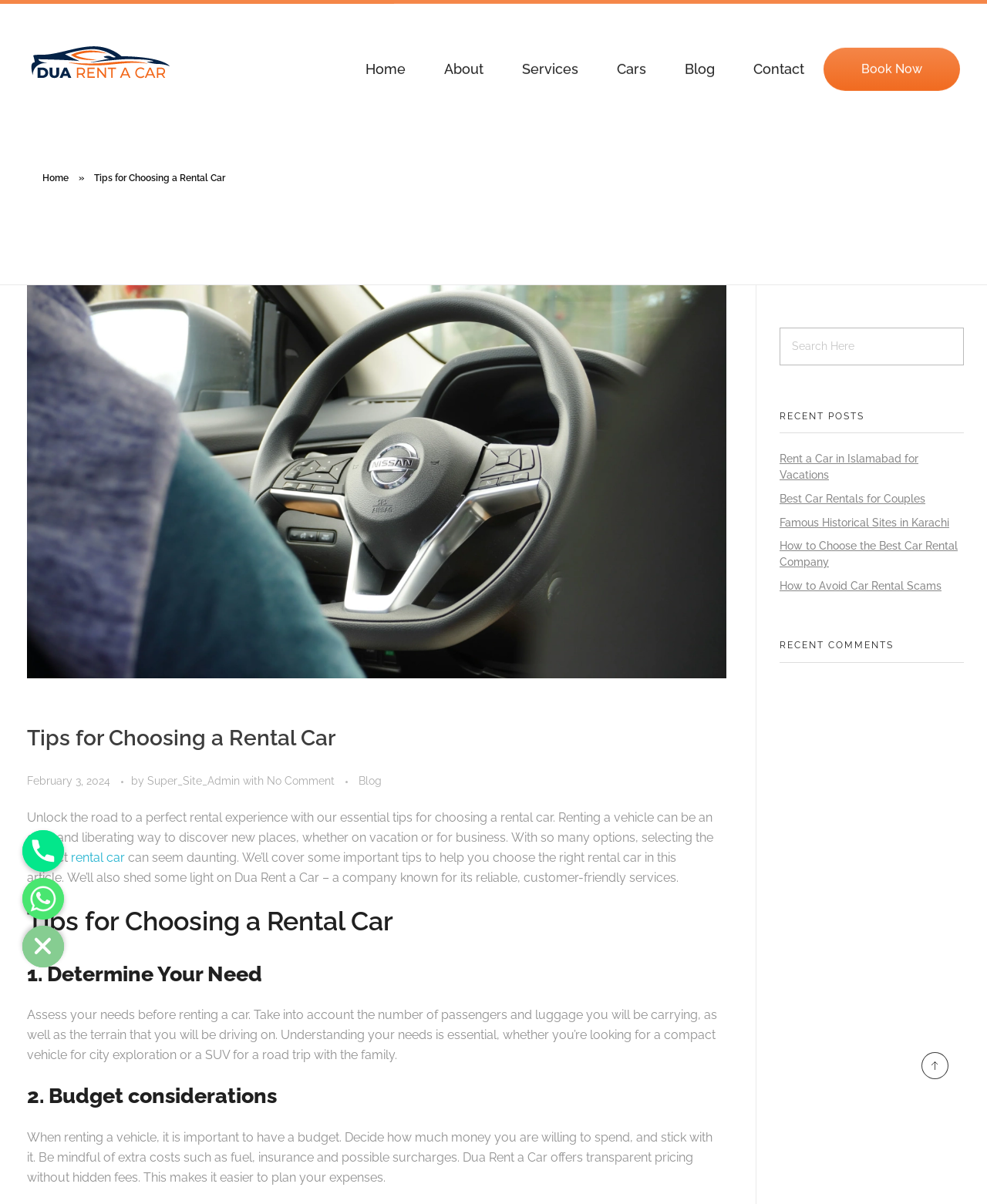What is the benefit of using Dua Rent a Car?
We need a detailed and meticulous answer to the question.

The article mentions that Dua Rent a Car offers 'transparent pricing without hidden fees', which suggests that one of the benefits of using this company is that customers can expect clear and upfront pricing.